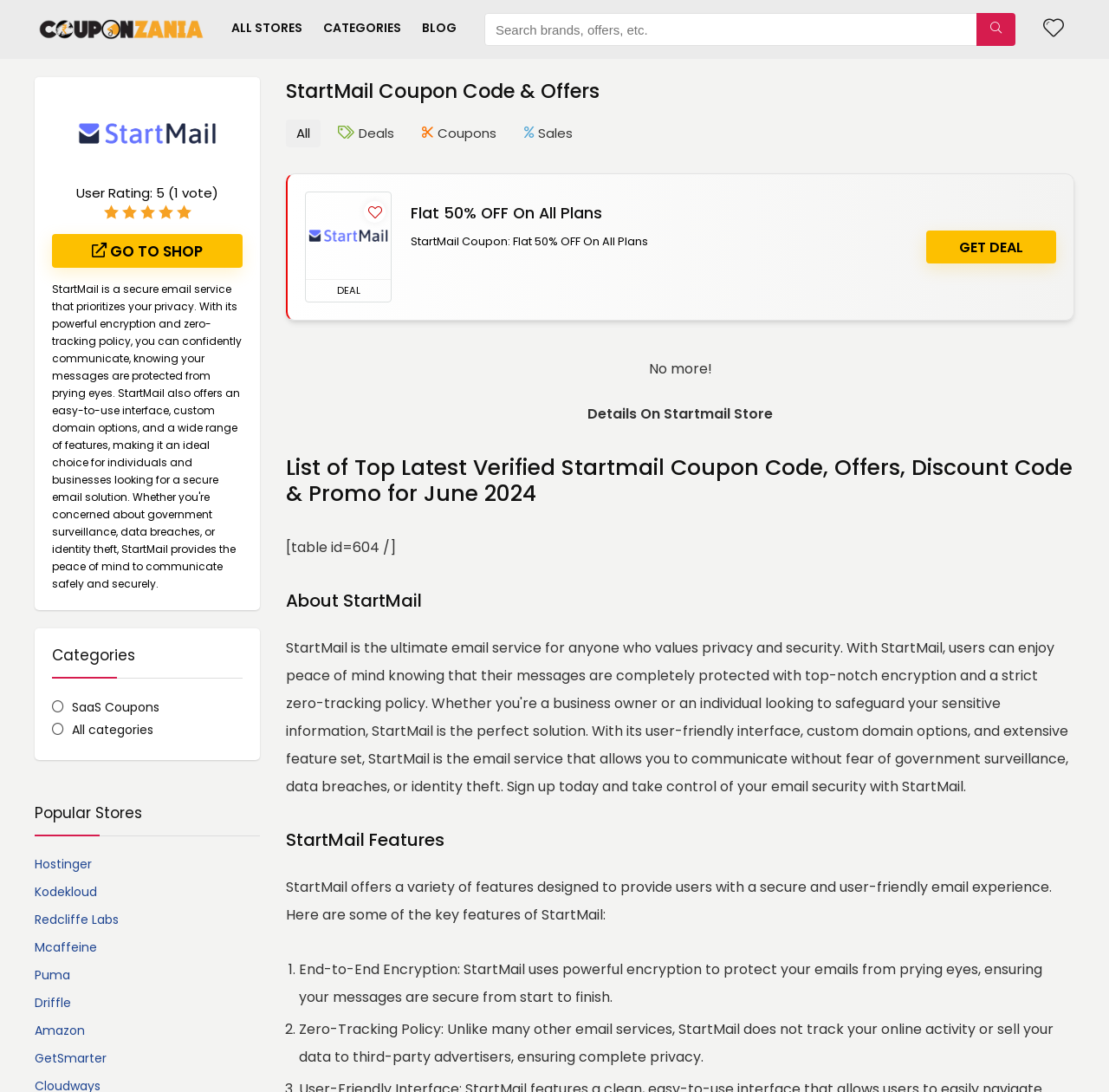Determine the bounding box coordinates of the element that should be clicked to execute the following command: "Get deal".

[0.835, 0.211, 0.952, 0.241]